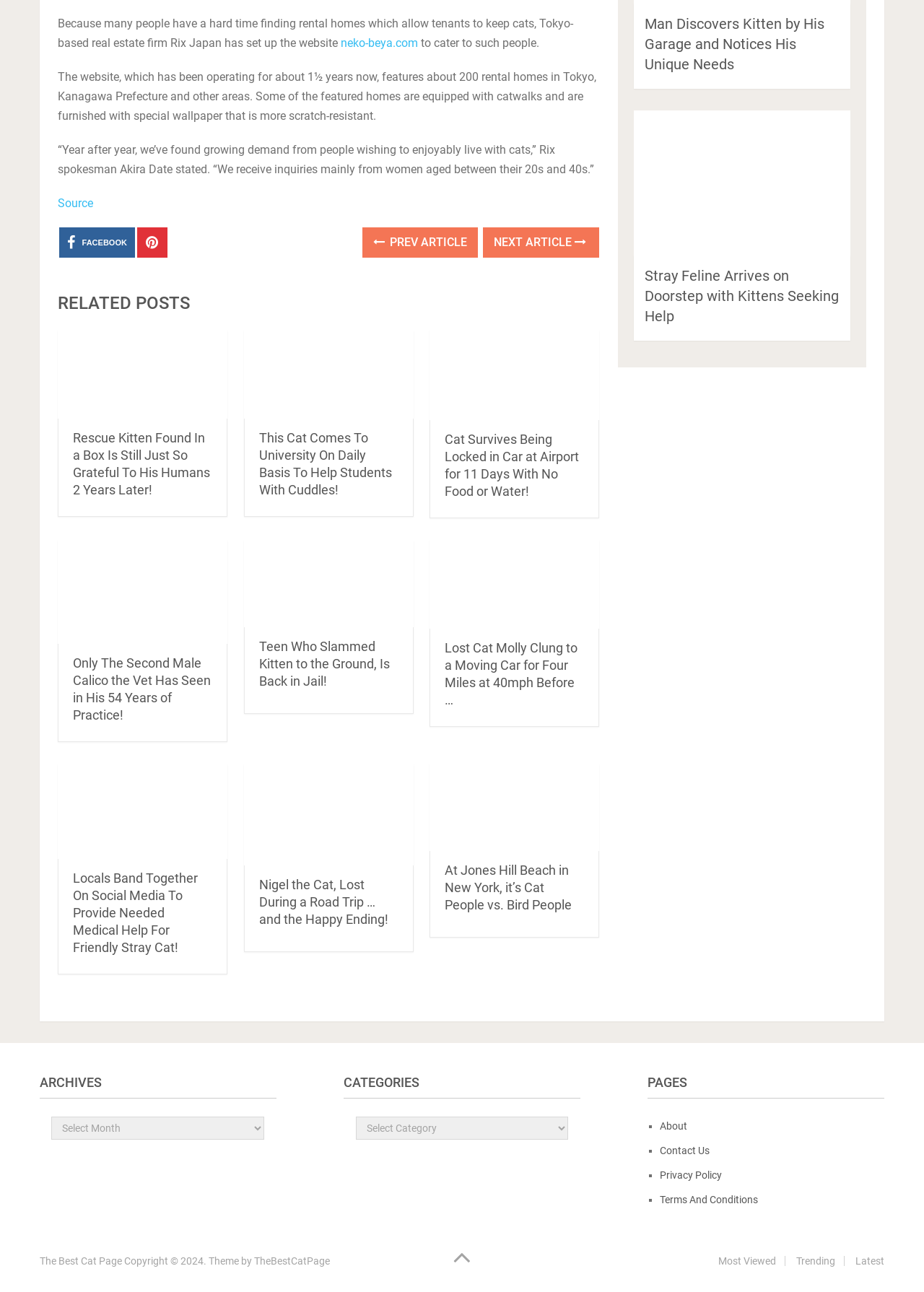What is the purpose of the 'RELATED POSTS' section?
Based on the visual information, provide a detailed and comprehensive answer.

The 'RELATED POSTS' section is located below the main article and contains a list of links to other articles that are related to the main topic, which is cats and cat owners.